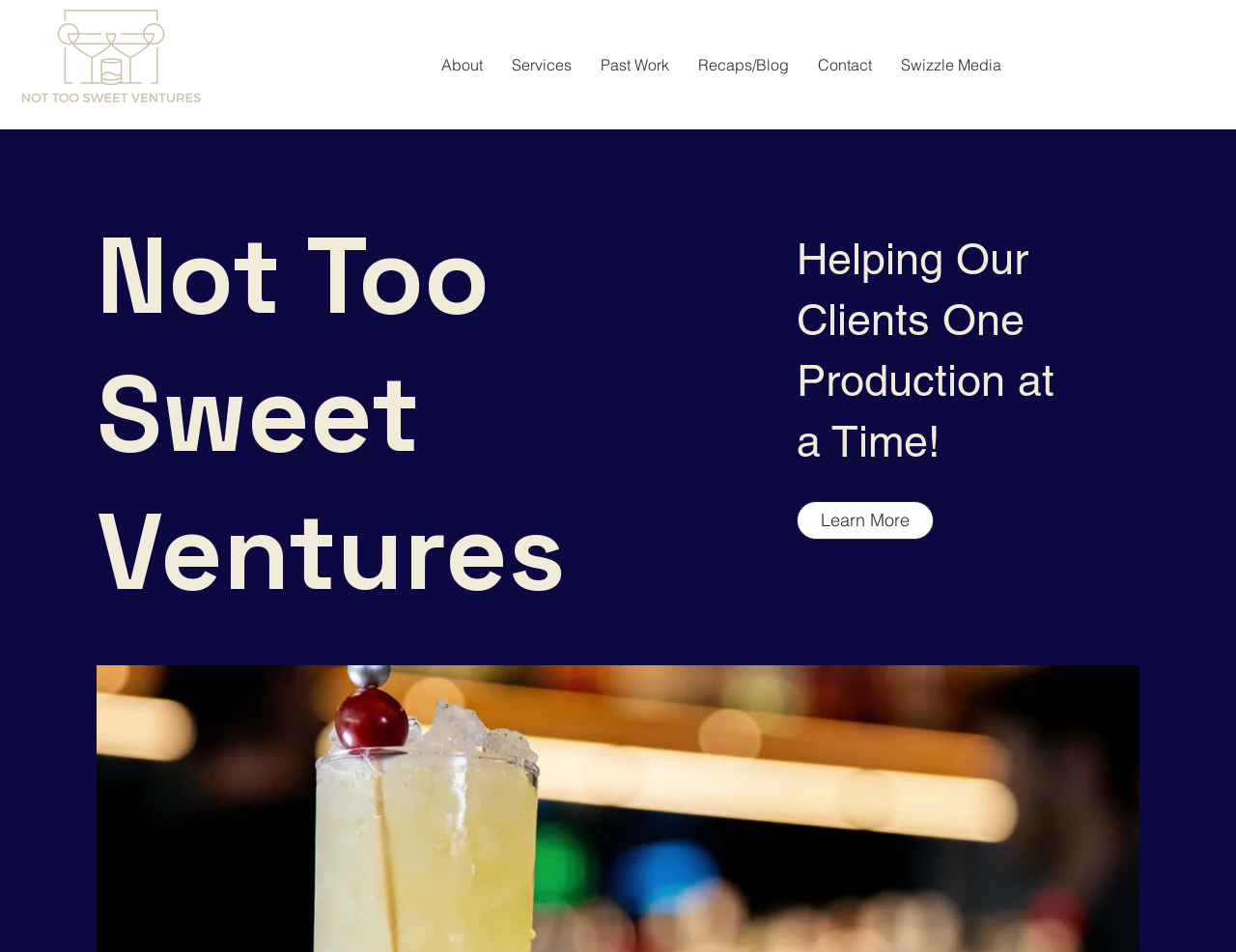Please determine the primary heading and provide its text.

Not Too Sweet Ventures